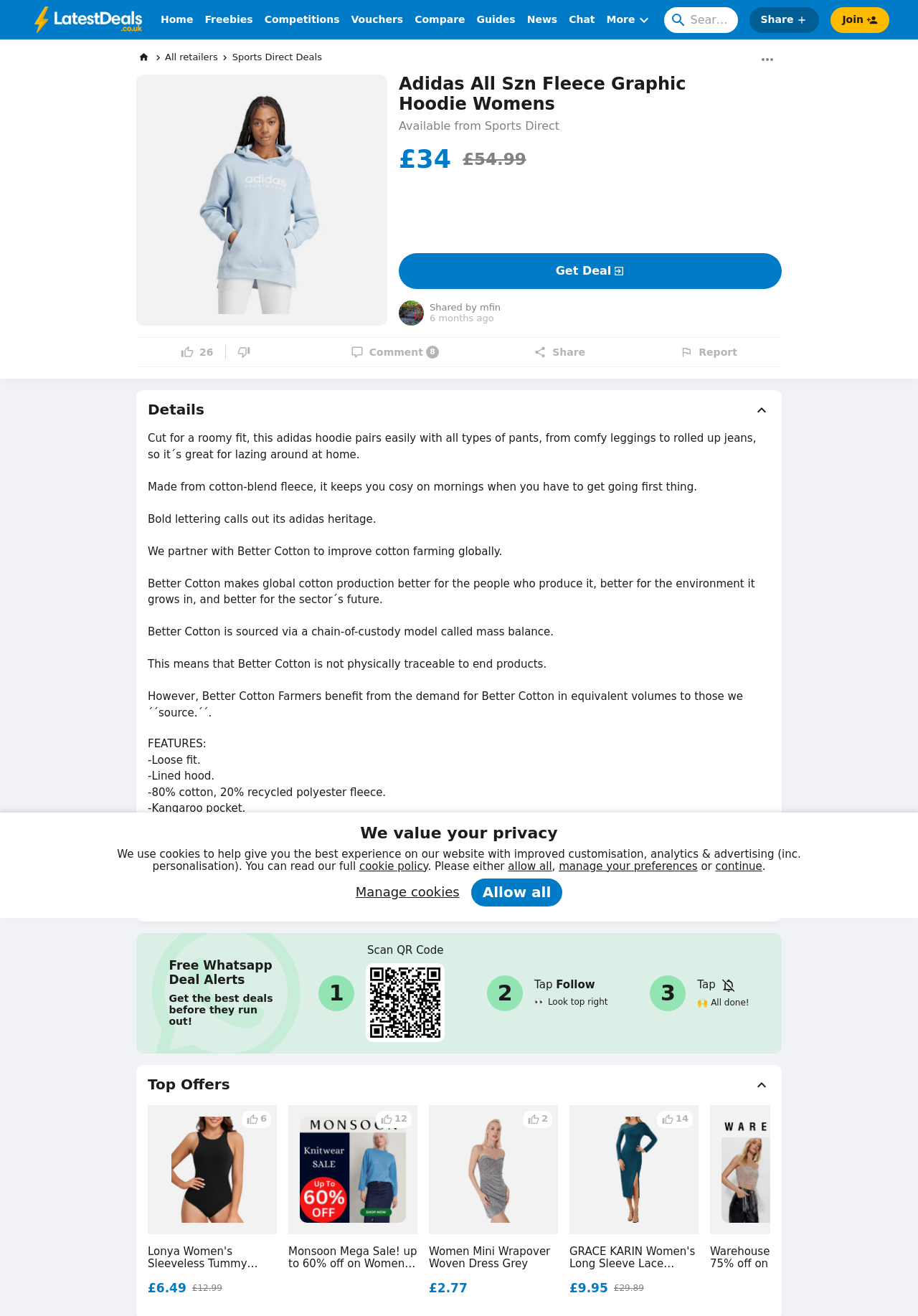What is the material of the hoodie?
Answer the question with just one word or phrase using the image.

Cotton-blend fleece